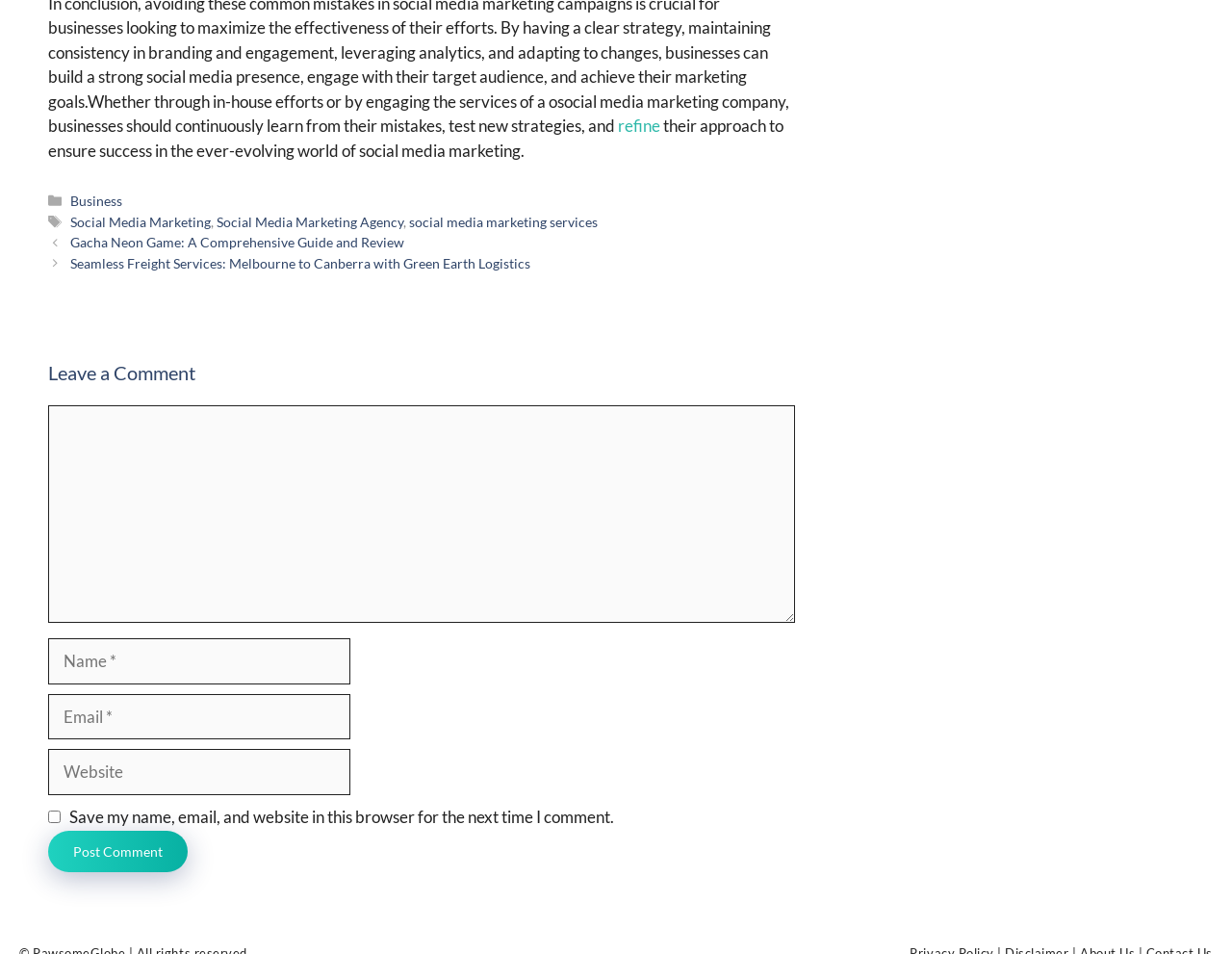Identify the bounding box coordinates of the clickable region necessary to fulfill the following instruction: "Read the post 'Gacha Neon Game: A Comprehensive Guide and Review'". The bounding box coordinates should be four float numbers between 0 and 1, i.e., [left, top, right, bottom].

[0.057, 0.246, 0.328, 0.263]